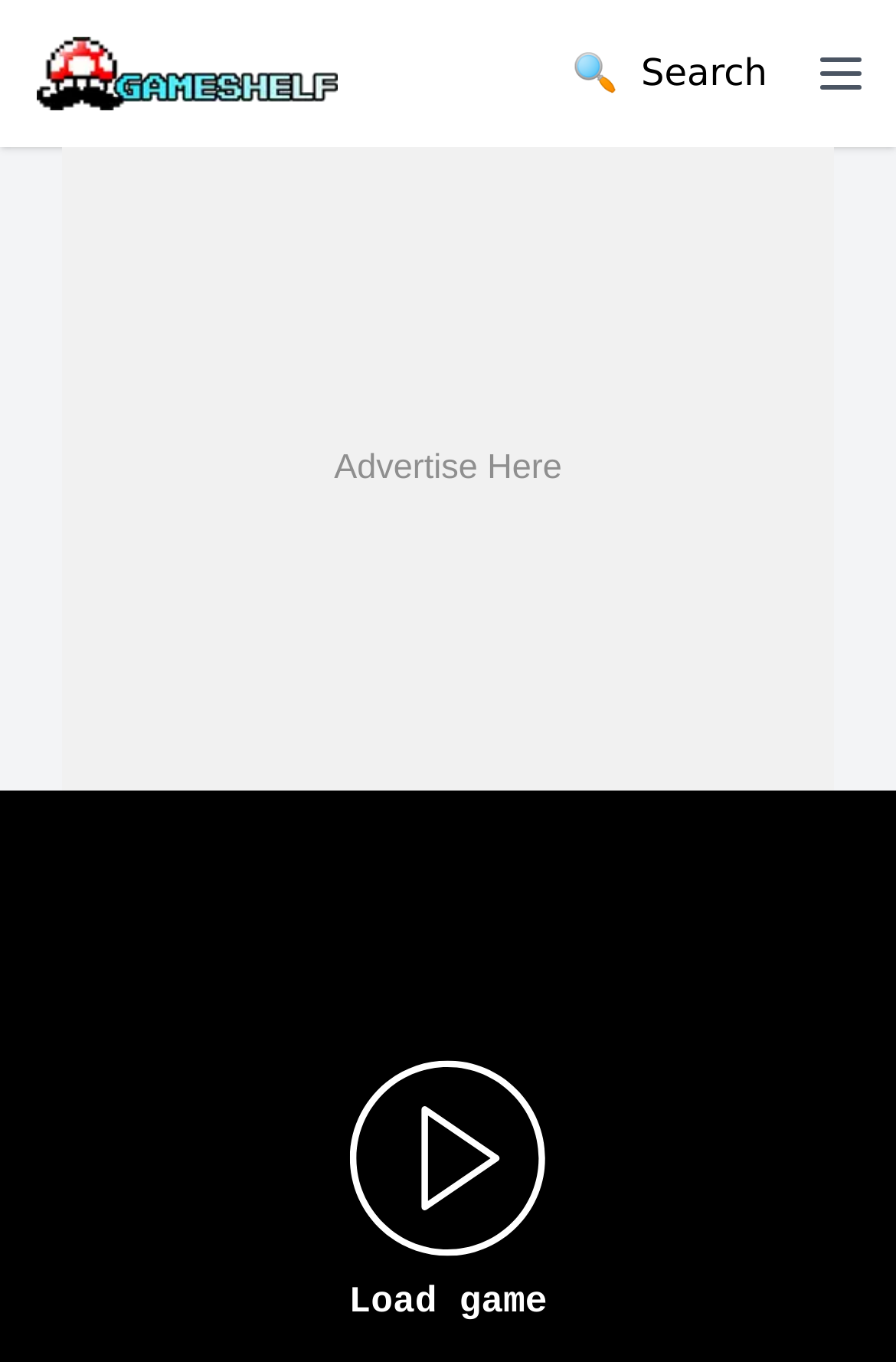Please find the bounding box coordinates (top-left x, top-left y, bottom-right x, bottom-right y) in the screenshot for the UI element described as follows: Load game

[0.28, 0.779, 0.72, 0.977]